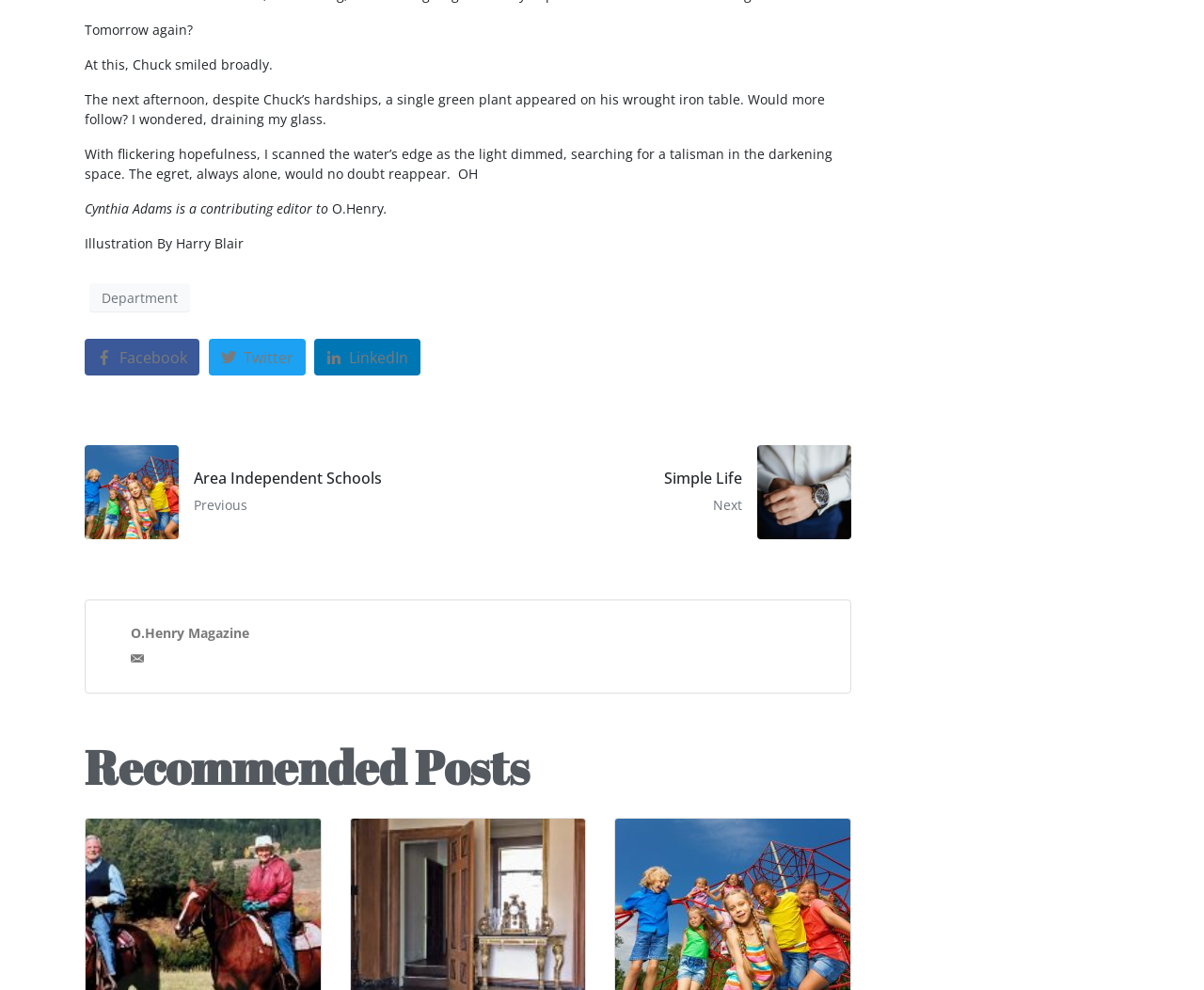Show the bounding box coordinates for the HTML element as described: "Simple LifeNext".

[0.389, 0.449, 0.719, 0.544]